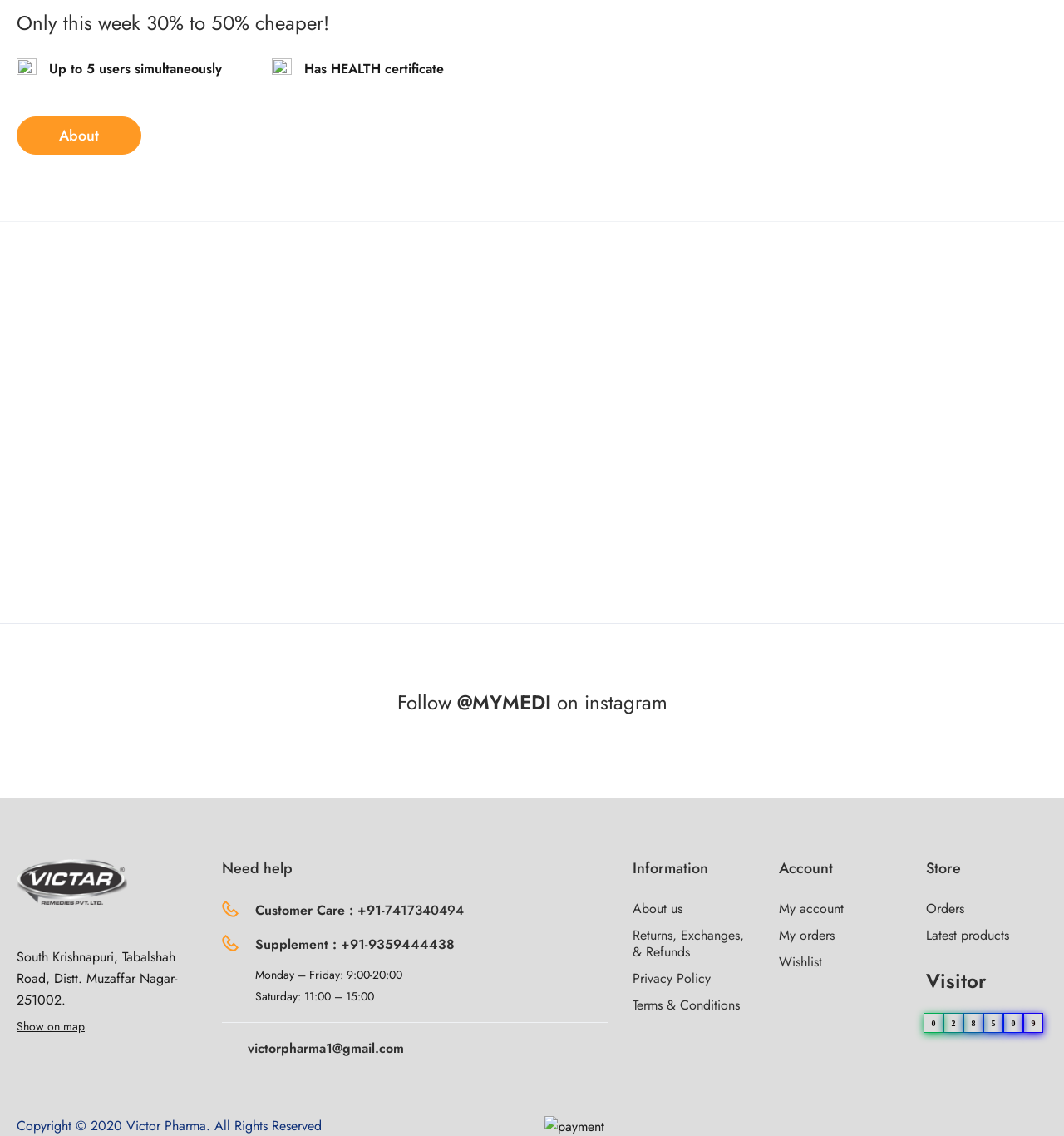Determine the bounding box coordinates of the clickable element necessary to fulfill the instruction: "Contact Customer Care". Provide the coordinates as four float numbers within the 0 to 1 range, i.e., [left, top, right, bottom].

[0.209, 0.789, 0.571, 0.815]